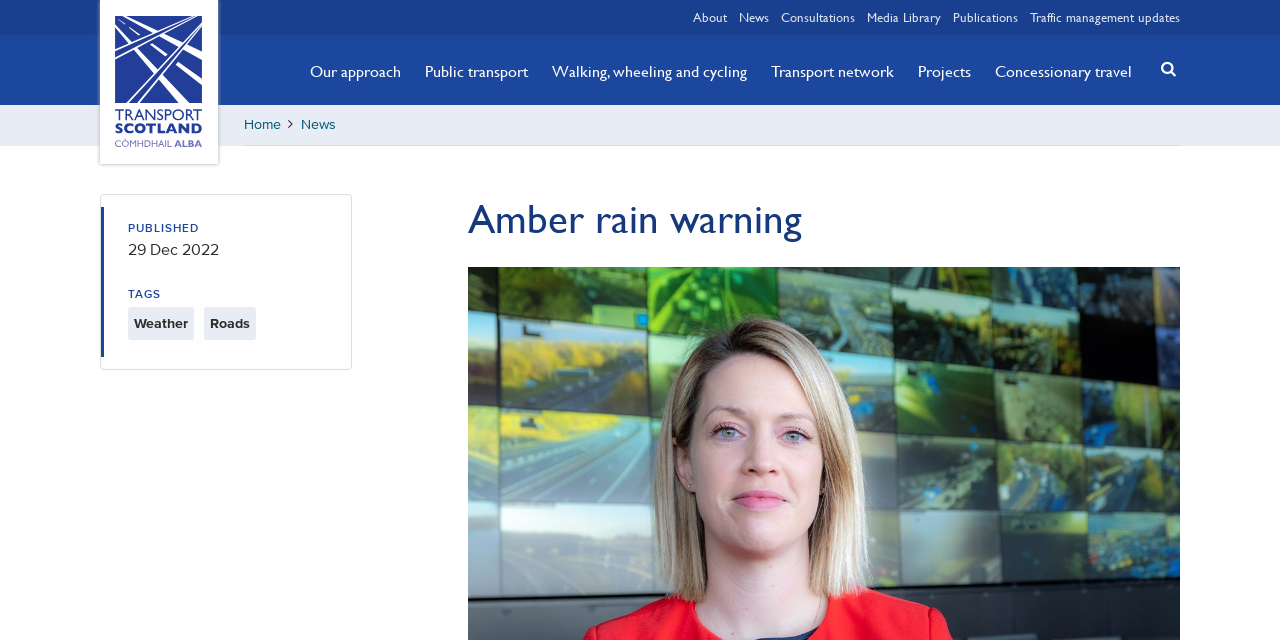Provide your answer to the question using just one word or phrase: What is the primary topic of this webpage?

Transport